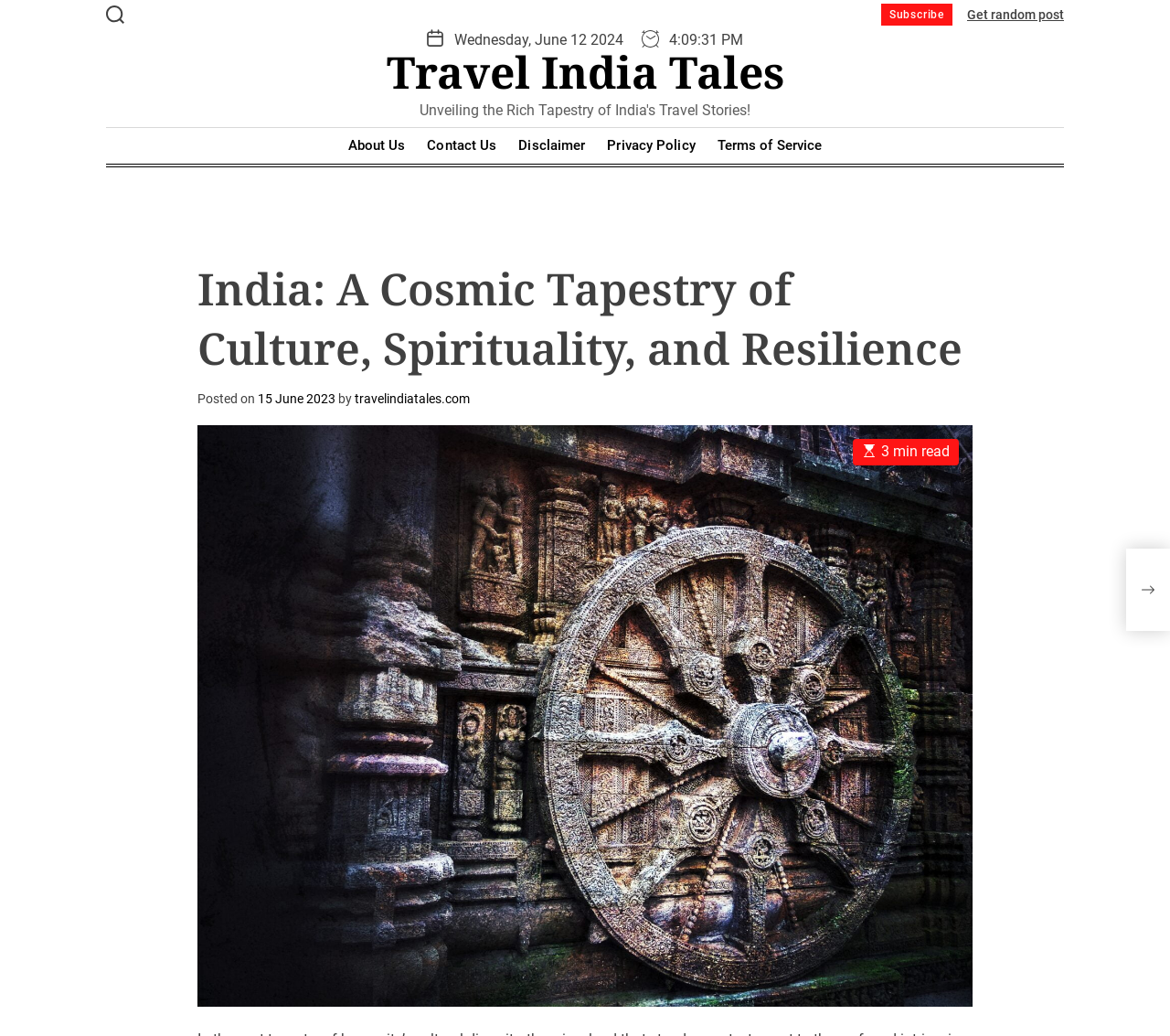Determine the bounding box for the HTML element described here: "15 June 2023". The coordinates should be given as [left, top, right, bottom] with each number being a float between 0 and 1.

[0.22, 0.378, 0.287, 0.392]